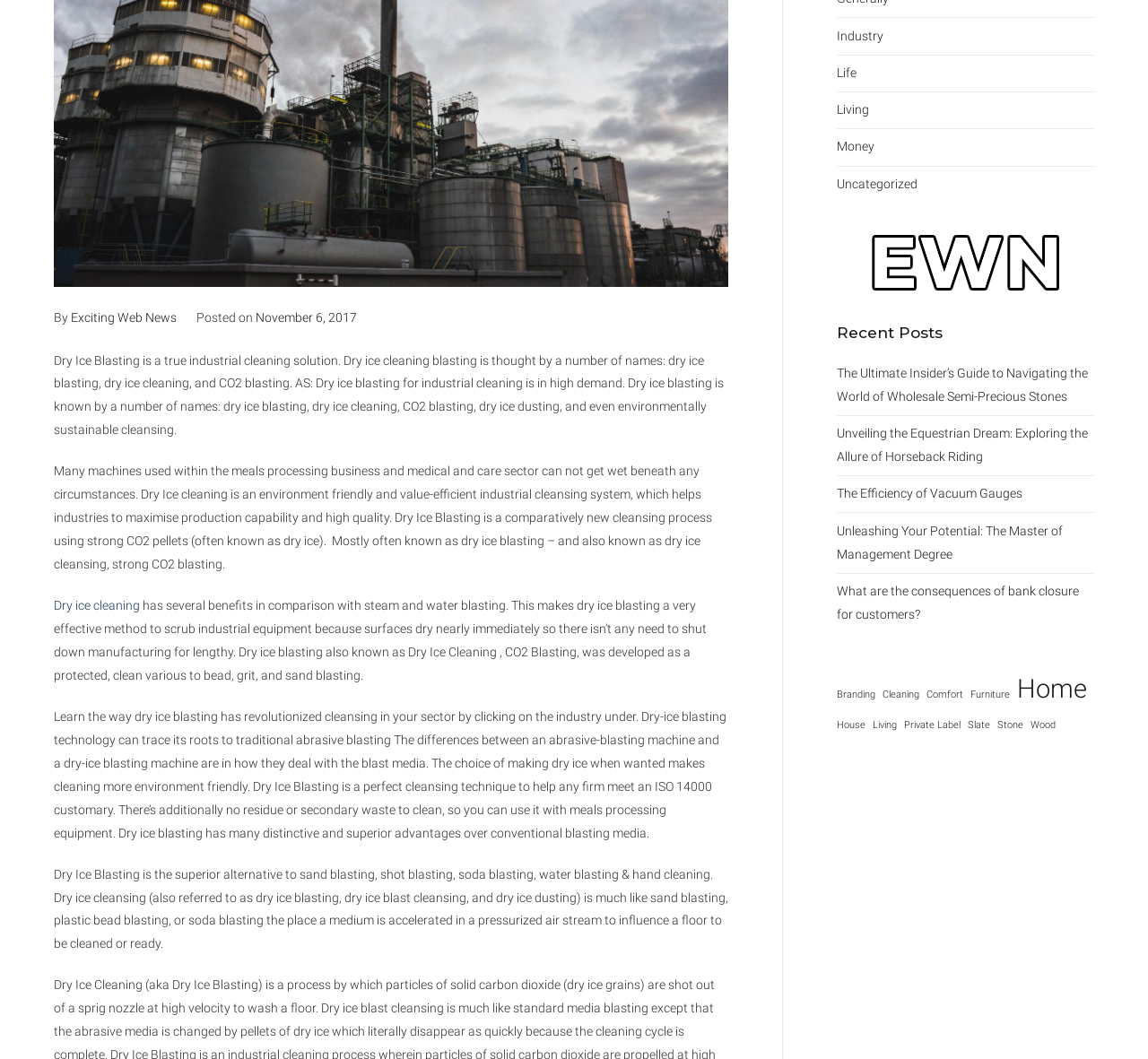Identify the bounding box coordinates for the UI element described as: "Private Label".

[0.788, 0.676, 0.837, 0.693]